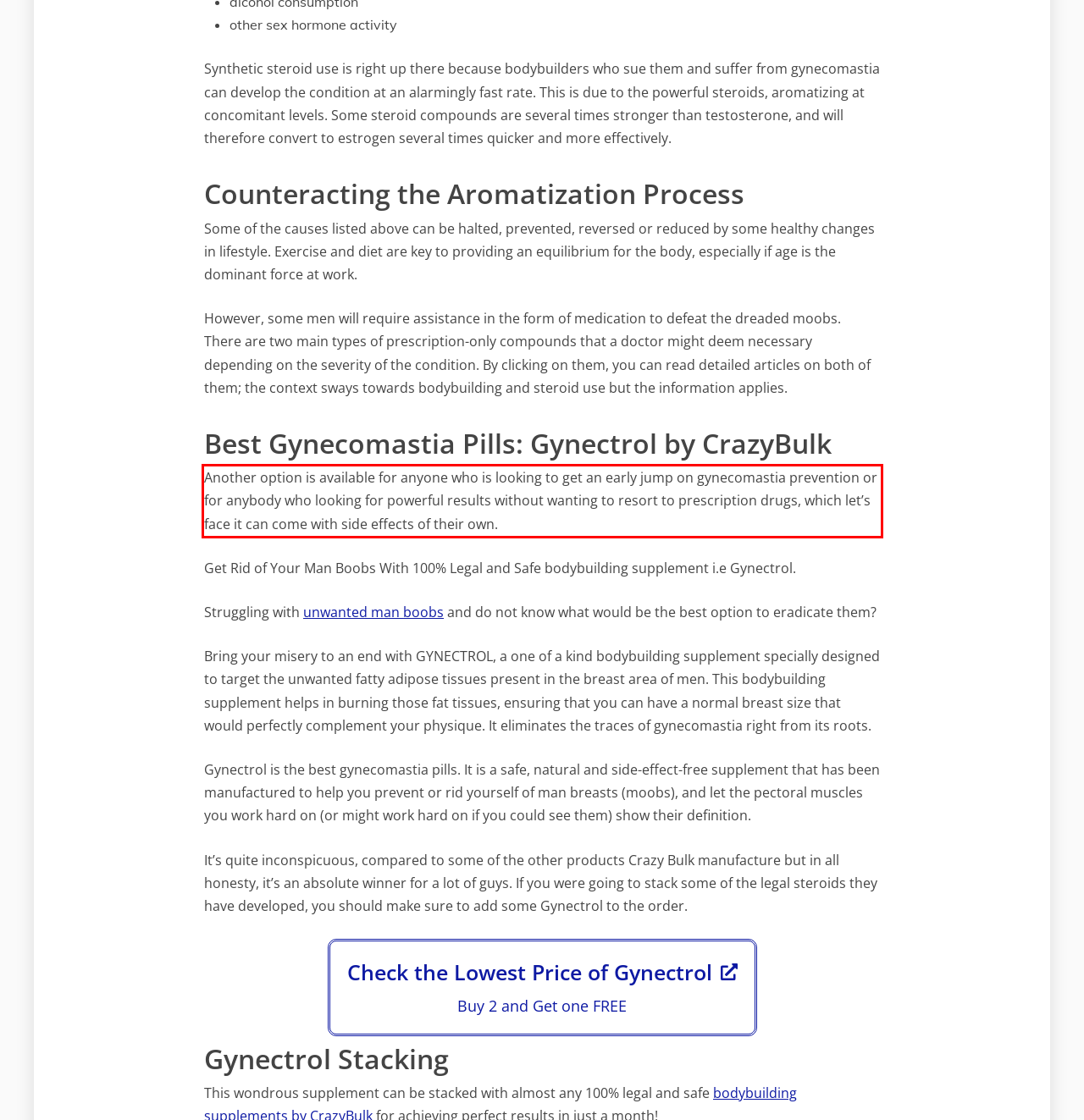Analyze the screenshot of the webpage and extract the text from the UI element that is inside the red bounding box.

Another option is available for anyone who is looking to get an early jump on gynecomastia prevention or for anybody who looking for powerful results without wanting to resort to prescription drugs, which let’s face it can come with side effects of their own.